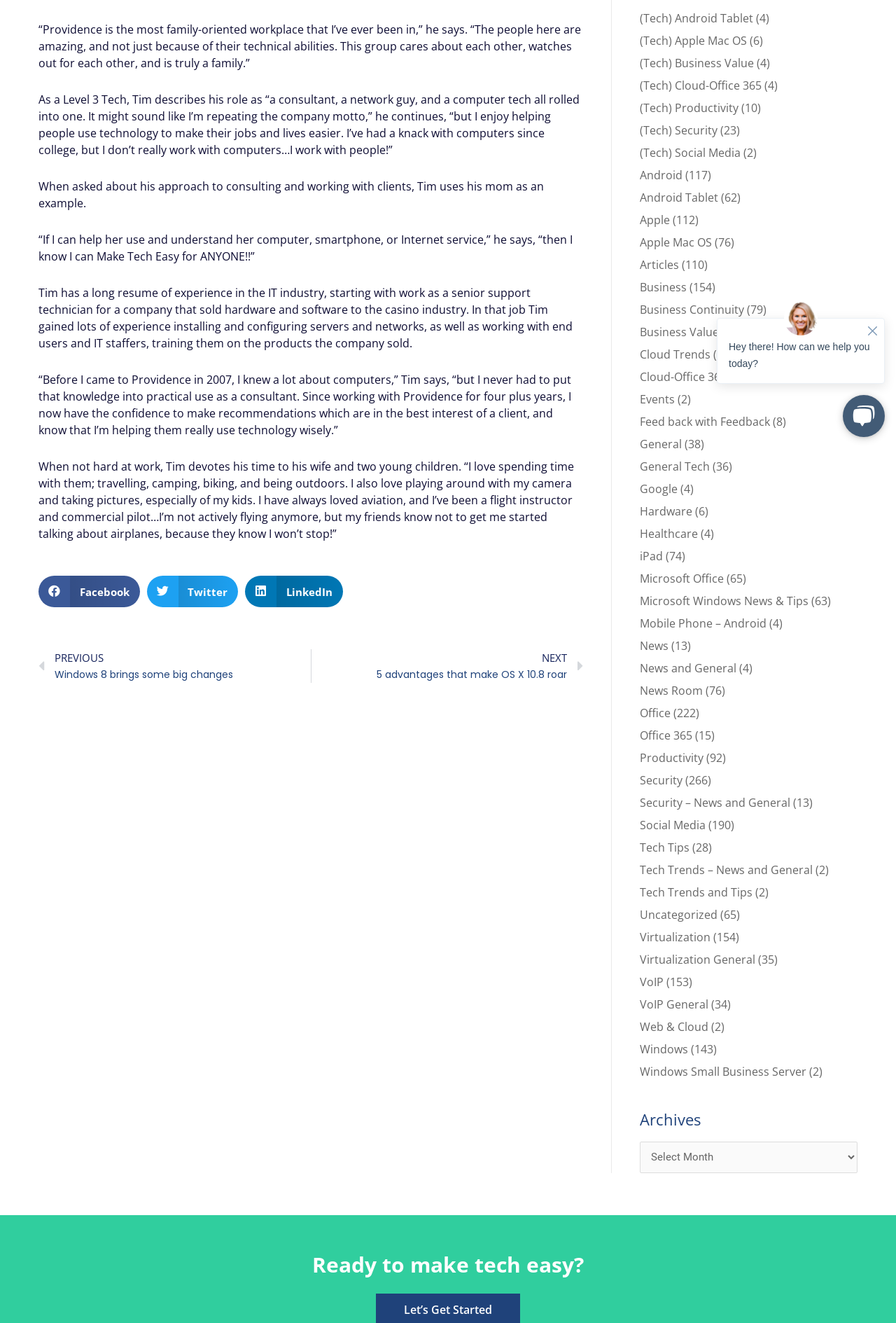Locate the bounding box of the UI element based on this description: "Web & Cloud". Provide four float numbers between 0 and 1 as [left, top, right, bottom].

[0.714, 0.77, 0.791, 0.782]